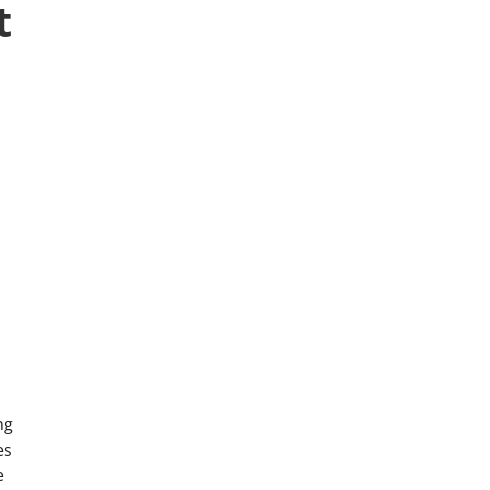What is the color of the Toy Gun Sight?
Look at the image and construct a detailed response to the question.

The caption explicitly states that the color of the Toy Gun Sight is black, which reflects a classic and tactical aesthetic suitable for various outdoor activities.